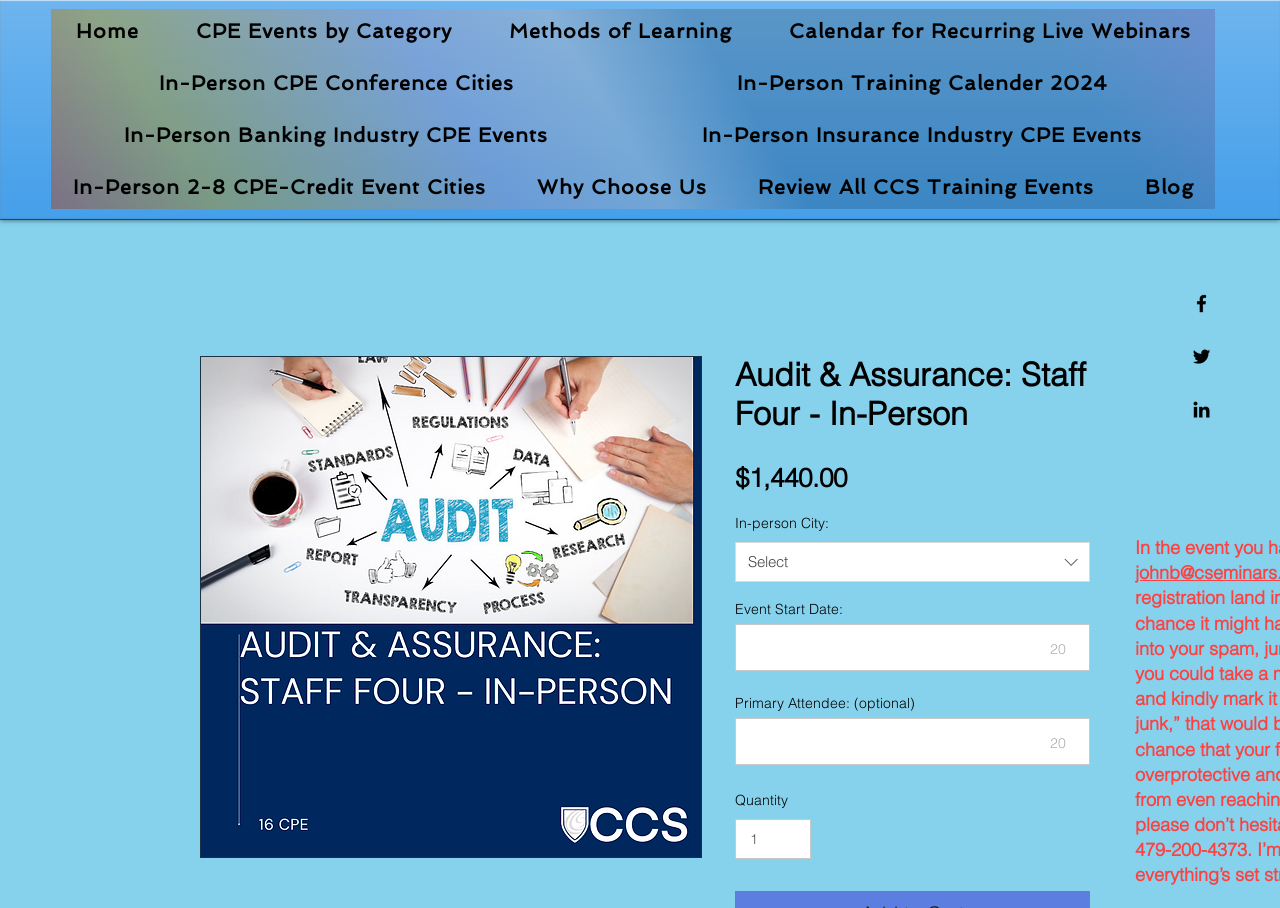Is there a way to specify the primary attendee for the event?
Look at the image and answer the question using a single word or phrase.

Yes